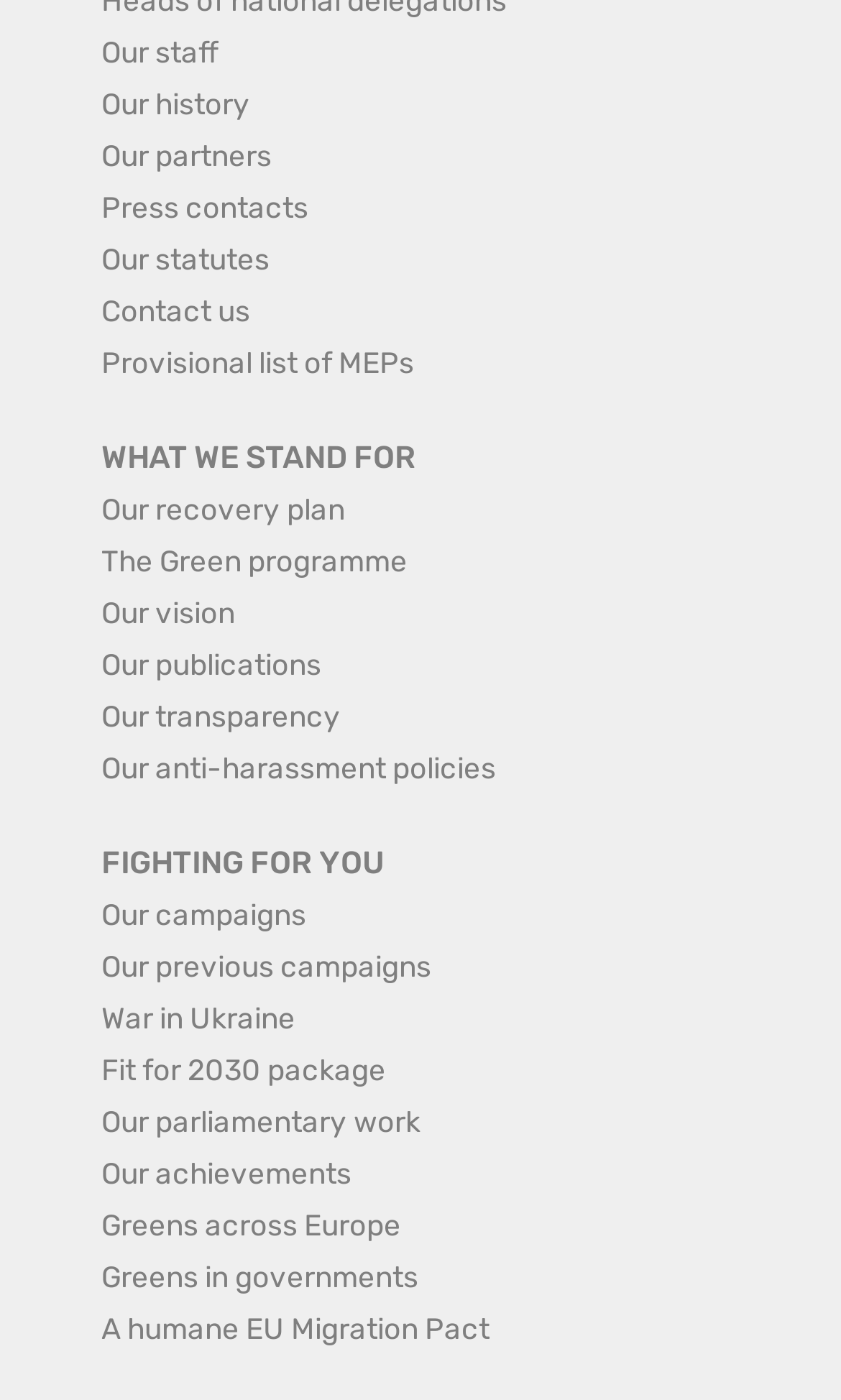Respond to the following query with just one word or a short phrase: 
What is the first link on the webpage?

Our staff